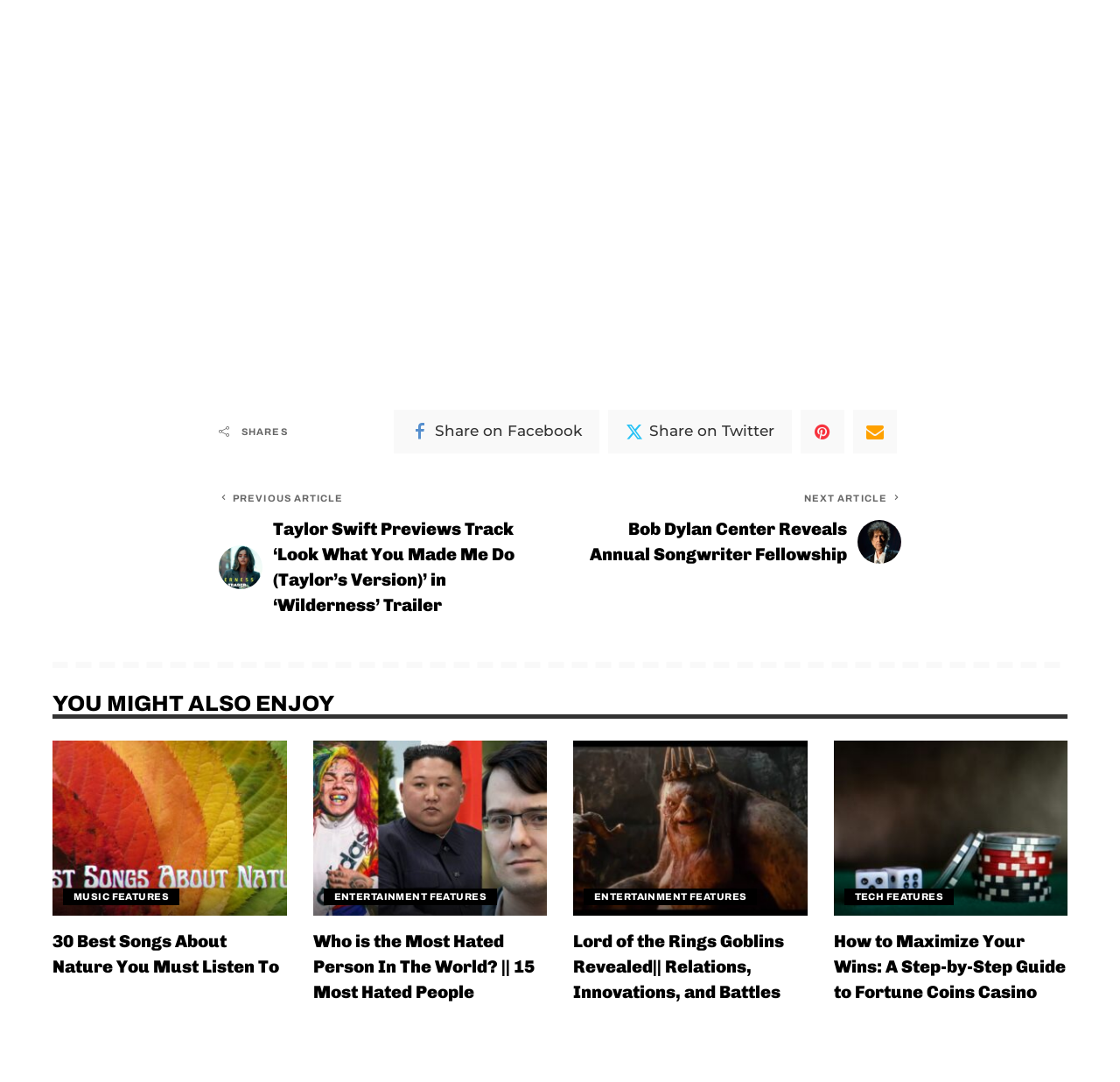Look at the image and answer the question in detail:
What is the title of the previous article?

The title of the previous article is 'Look What You Made Me Do Taylor Swift' because the link with the text 'PREVIOUS ARTICLE Look What You Made Me Do Taylor Swift Taylor Swift Previews Track ‘Look What You Made Me Do (Taylor’s Version)’ in ‘Wilderness’ Trailer' is listed before the 'NEXT ARTICLE' link.